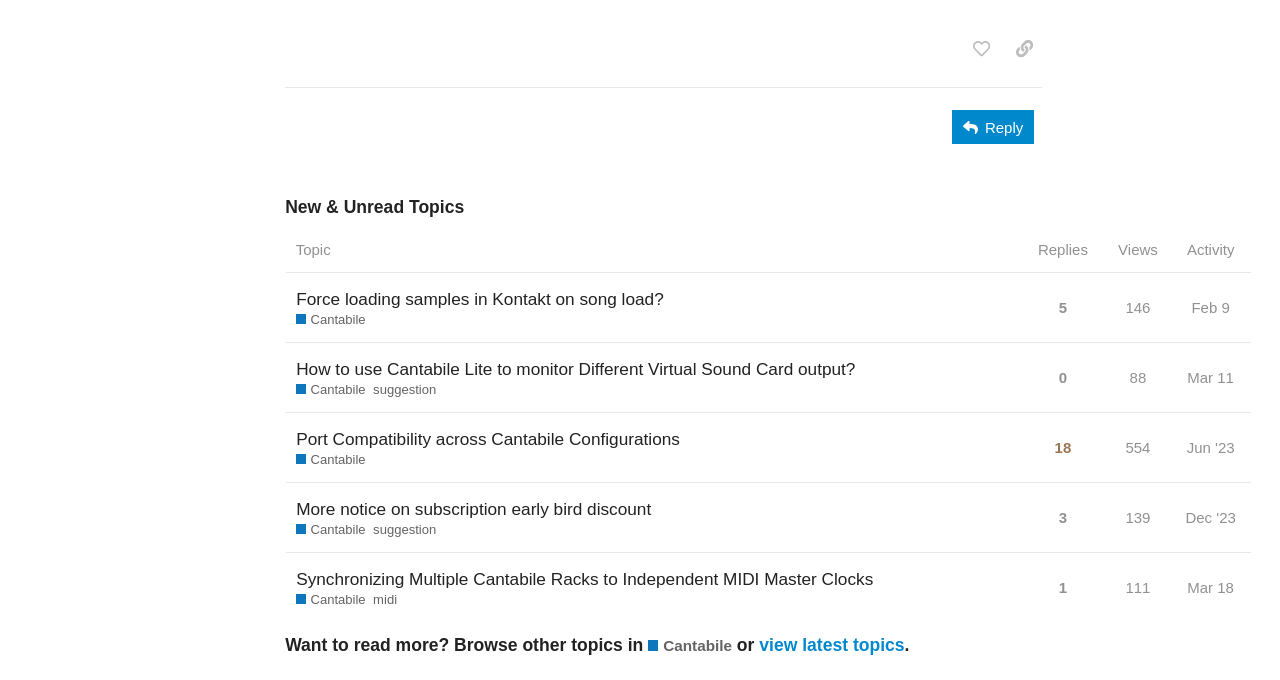What is the topic of the discussion?
Please provide a detailed answer to the question.

Based on the webpage, I can see that the discussion is about Cantabile, which is mentioned in multiple topics and headings. The webpage appears to be a forum or discussion board where users can discuss various topics related to Cantabile.